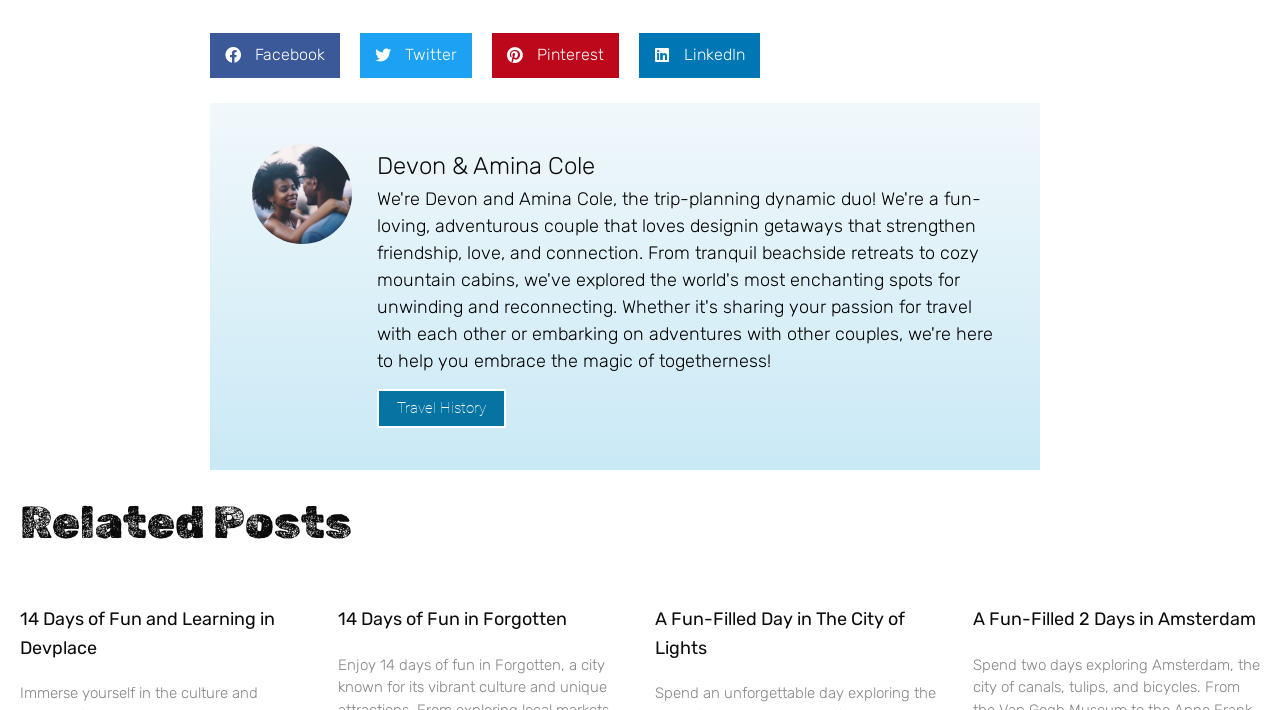Identify the bounding box coordinates of the element to click to follow this instruction: 'Click on the 'Home' link'. Ensure the coordinates are four float values between 0 and 1, provided as [left, top, right, bottom].

None